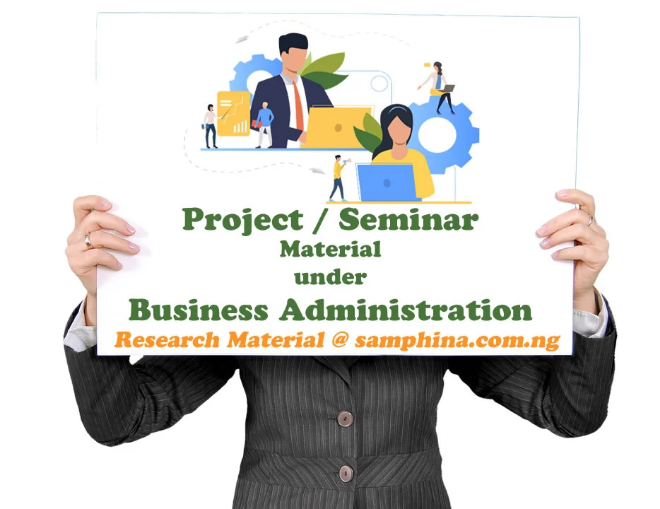Use a single word or phrase to answer the question:
What is the focus of the presentation?

Educational resources